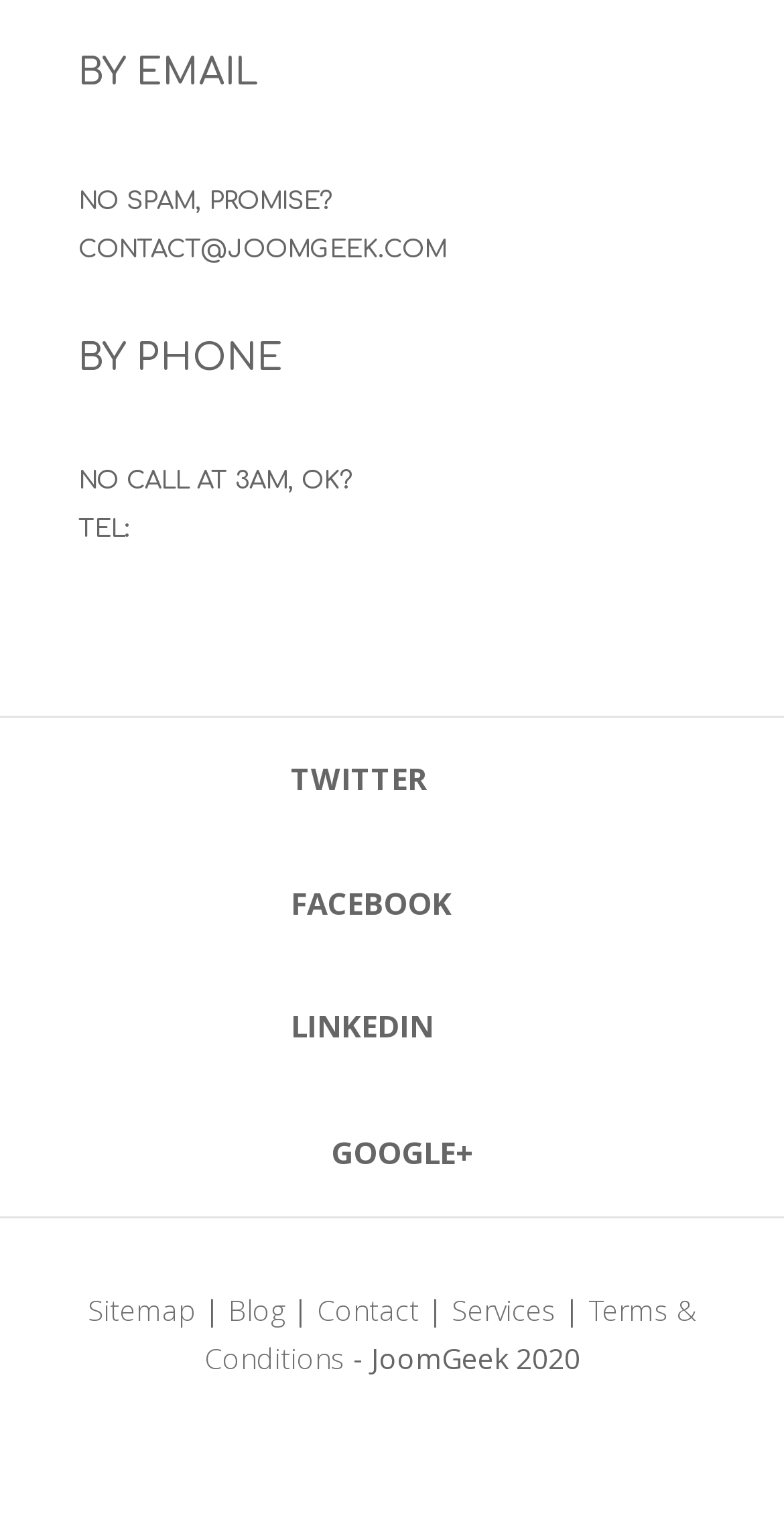What are the navigation links at the bottom? Based on the image, give a response in one word or a short phrase.

Sitemap, Blog, Contact, Services, Terms & Conditions